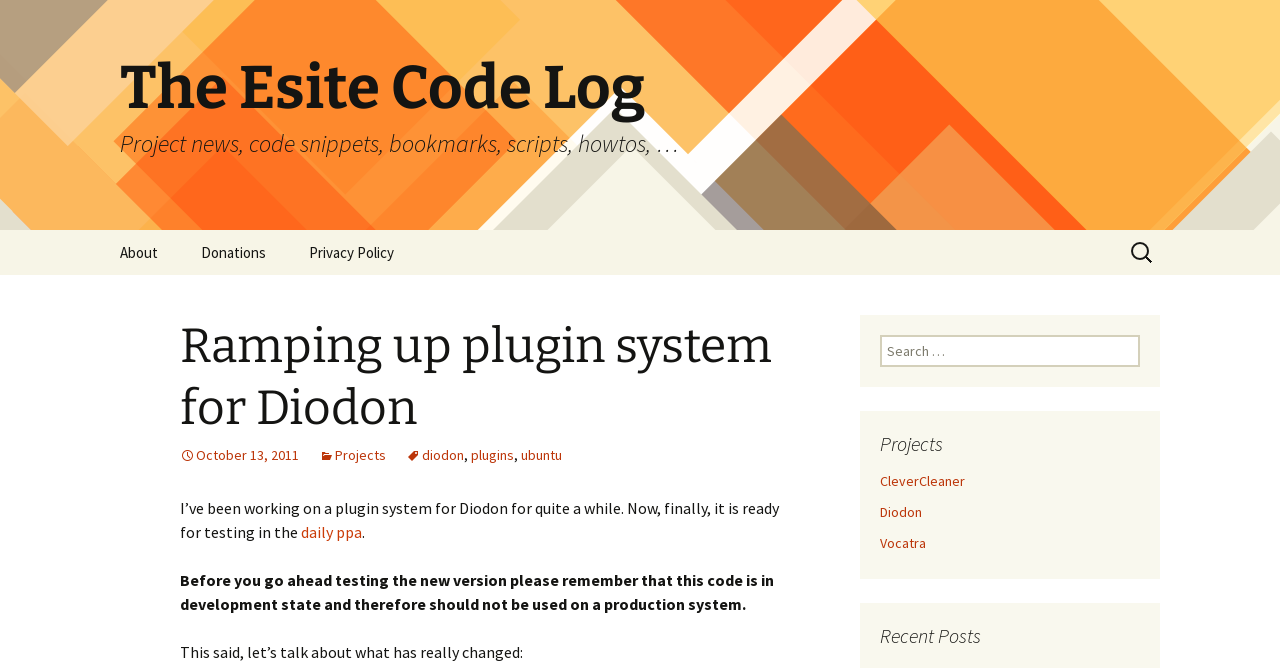Describe every aspect of the webpage in a detailed manner.

The webpage is a blog post titled "Ramping up plugin system for Diodon" on "The Esite Code Log" website. At the top, there is a header section with a link to the website's project news, code snippets, bookmarks, scripts, and howtos. Below this, there is a navigation menu with links to "About", "Donations", and "Privacy Policy".

On the left side, there is a search bar with a label "Search for:" and a search box. Above the search bar, there is a heading "Ramping up plugin system for Diodon" followed by a series of links to related topics, including the date of the post, "Projects", "diodon", "plugins", and "ubuntu".

The main content of the blog post starts below the heading, with a paragraph of text describing the development of a plugin system for Diodon. The text is followed by a link to a "daily ppa" and then another paragraph of text warning users that the code is still in development and should not be used on a production system.

Further down, there is another section with a heading "This said, let’s talk about what has really changed:", but the content is not specified. On the right side, there is a sidebar with a search bar, a heading "Projects" followed by links to "CleverCleaner", "Diodon", and "Vocatra", and another heading "Recent Posts" at the bottom.